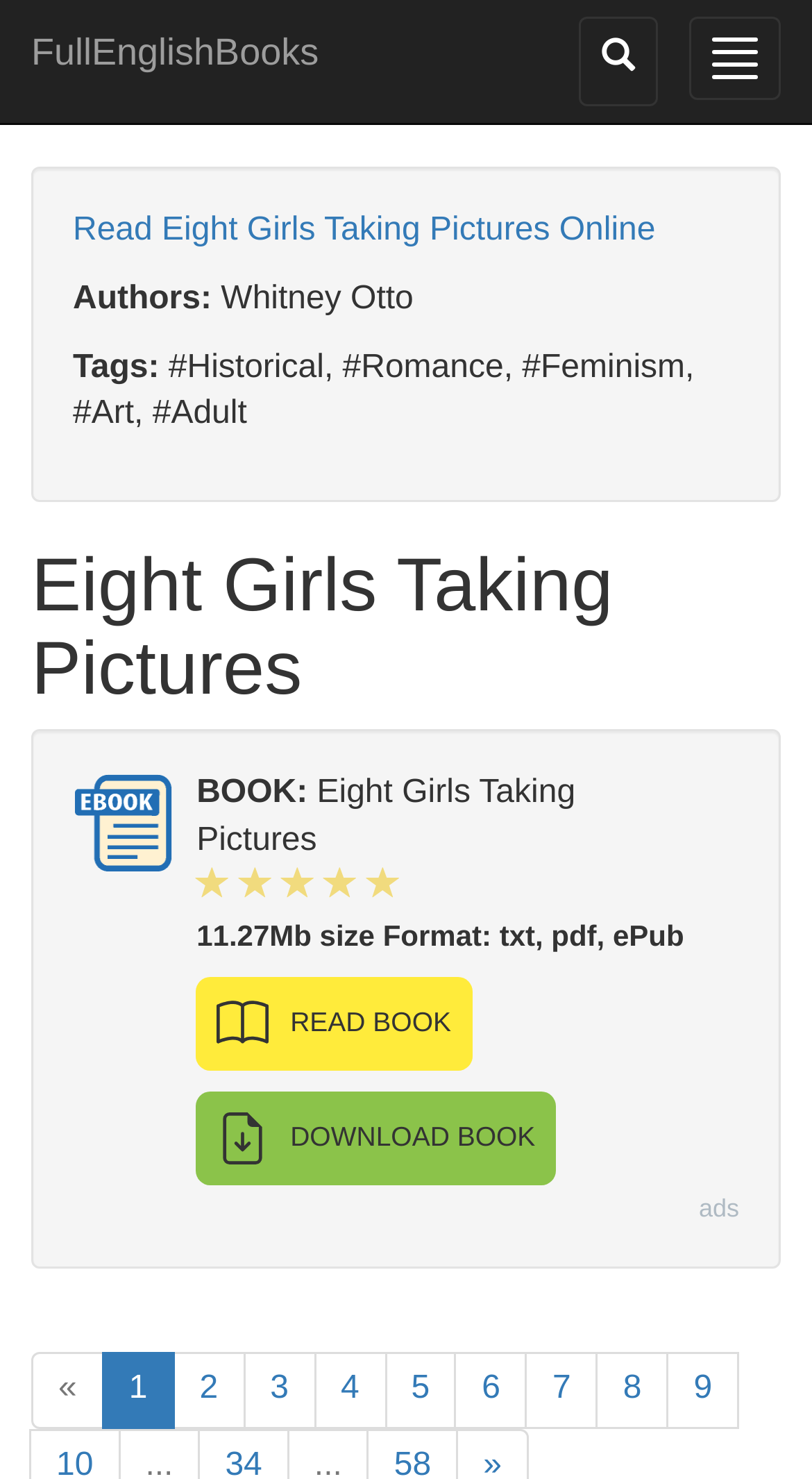Explain the webpage in detail.

This webpage is about the book "Eight Girls Taking Pictures" by Whitney Otto. At the top, there is a navigation button and a button with an icon. Below them, there is a link to "FullEnglishBooks" and a link to read the book online. 

To the right of these links, there is a section with the book's author, tags, and a heading with the book's title. The tags include Historical, Romance, Feminism, Art, and Adult. 

Below the heading, there is an image, followed by a section with the book's details, including its size and format. There are two buttons, "READ BOOK" and "DOWNLOAD BOOK", each accompanied by an image. 

At the bottom of the page, there is an advertisement section labeled "ads". Below it, there are pagination links, ranging from 1 to 9, allowing users to navigate through the book's chapters.